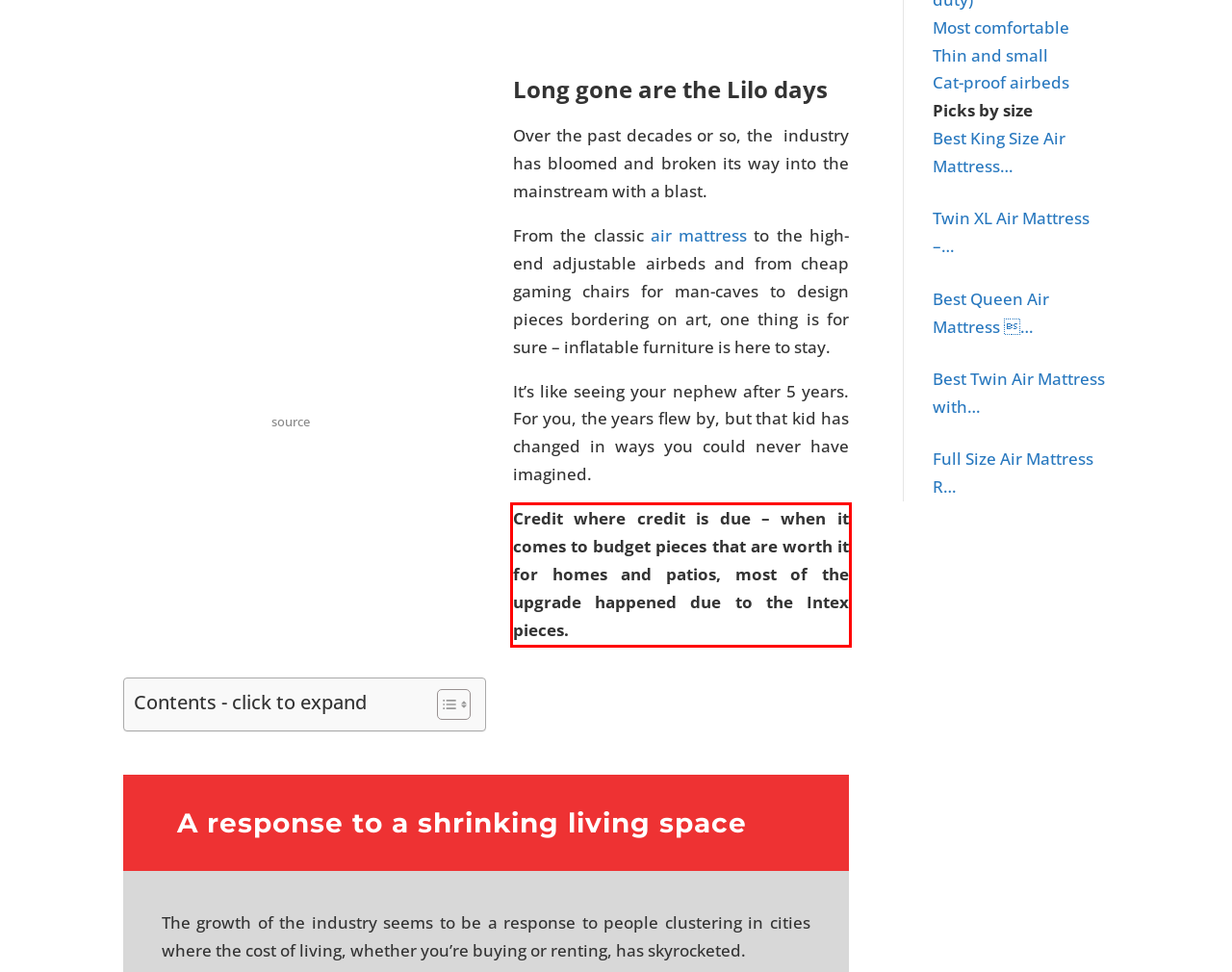In the screenshot of the webpage, find the red bounding box and perform OCR to obtain the text content restricted within this red bounding box.

Credit where credit is due – when it comes to budget pieces that are worth it for homes and patios, most of the upgrade happened due to the Intex pieces.